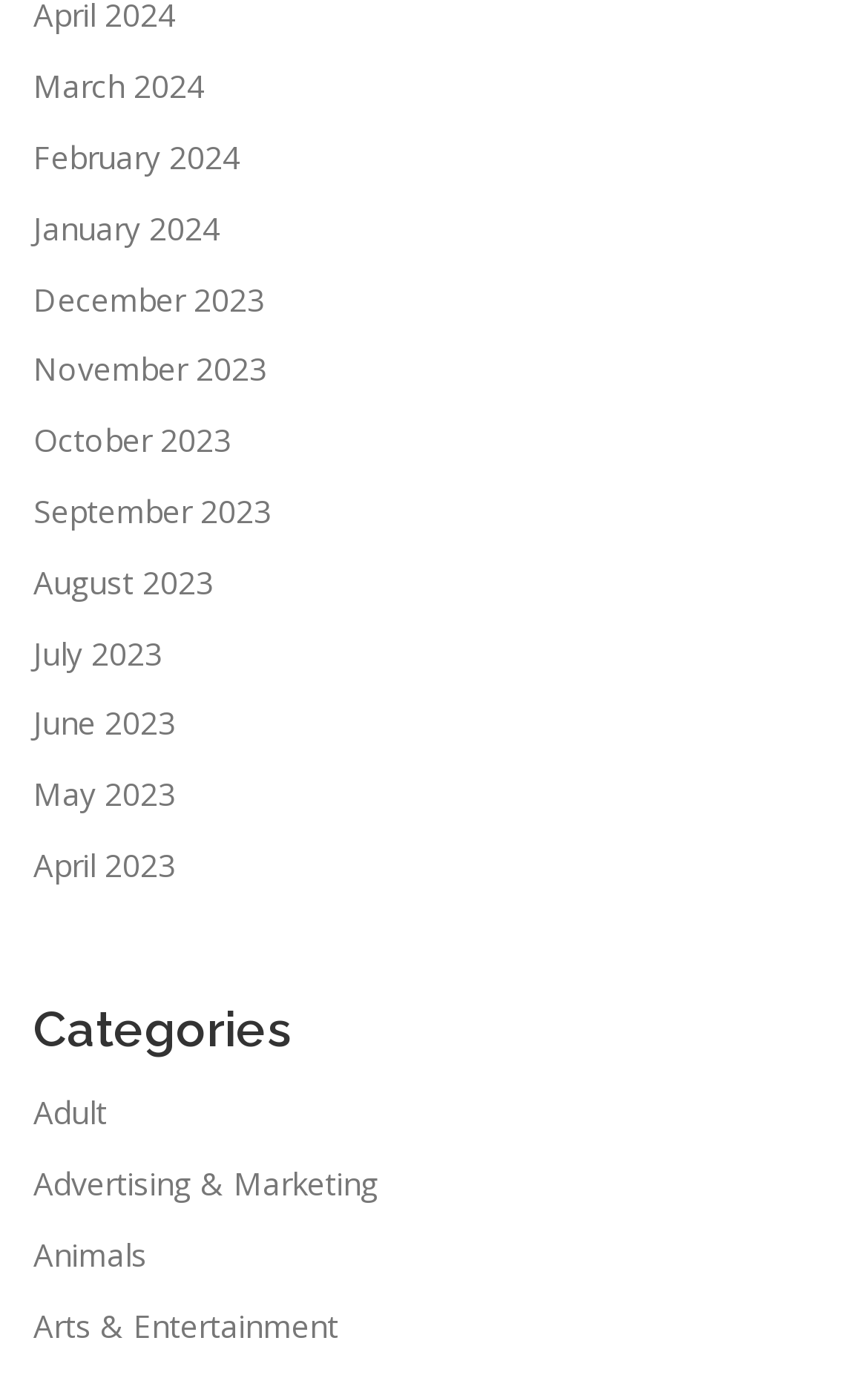What type of content is categorized under 'Arts & Entertainment'?
Please respond to the question with as much detail as possible.

The webpage does not provide explicit information about the type of content categorized under 'Arts & Entertainment'. However, based on the category name, it can be inferred that the content is related to arts and entertainment, but the specific type is not specified.